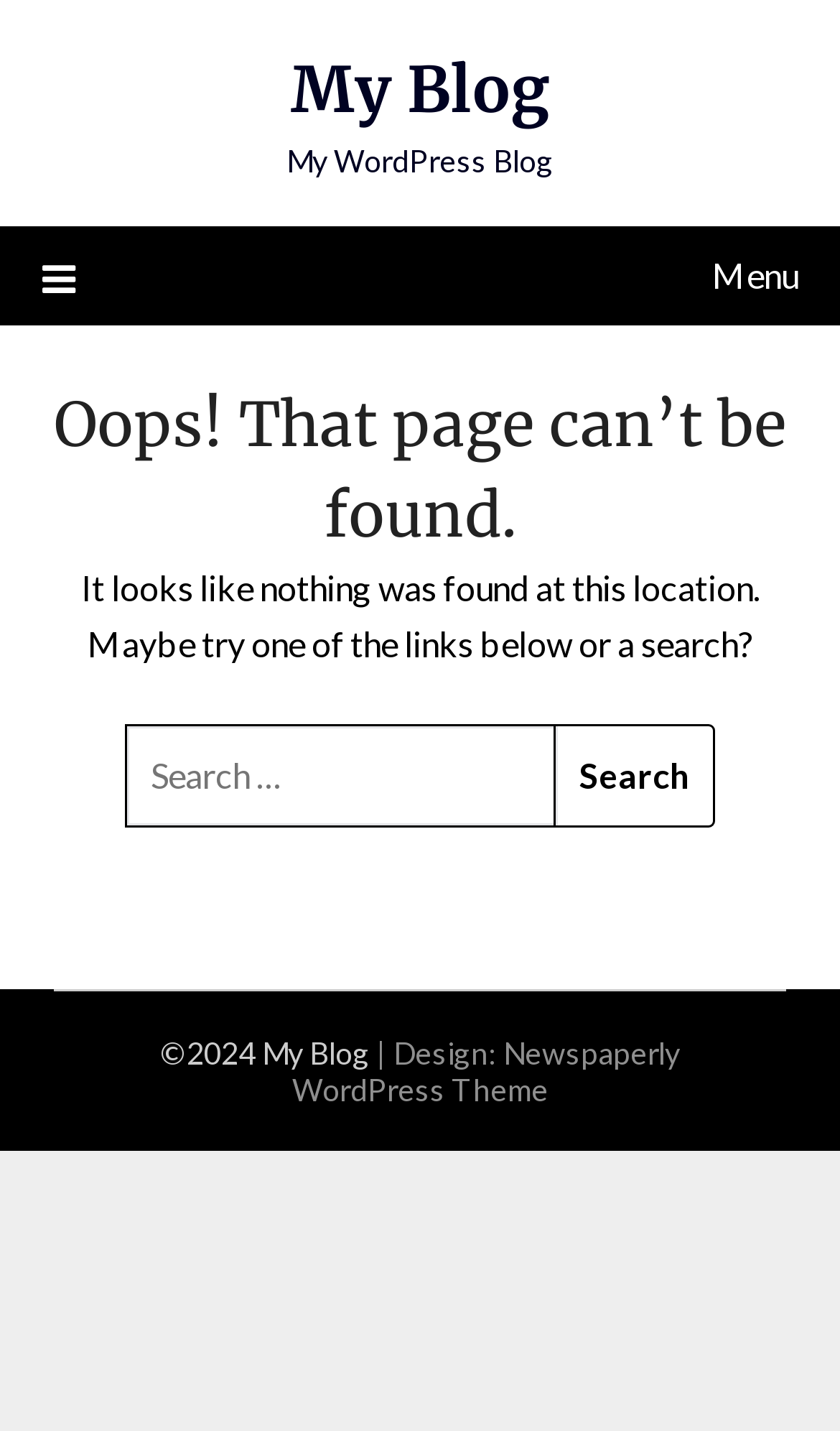What is the name of the blog?
Look at the image and respond with a one-word or short phrase answer.

My Blog